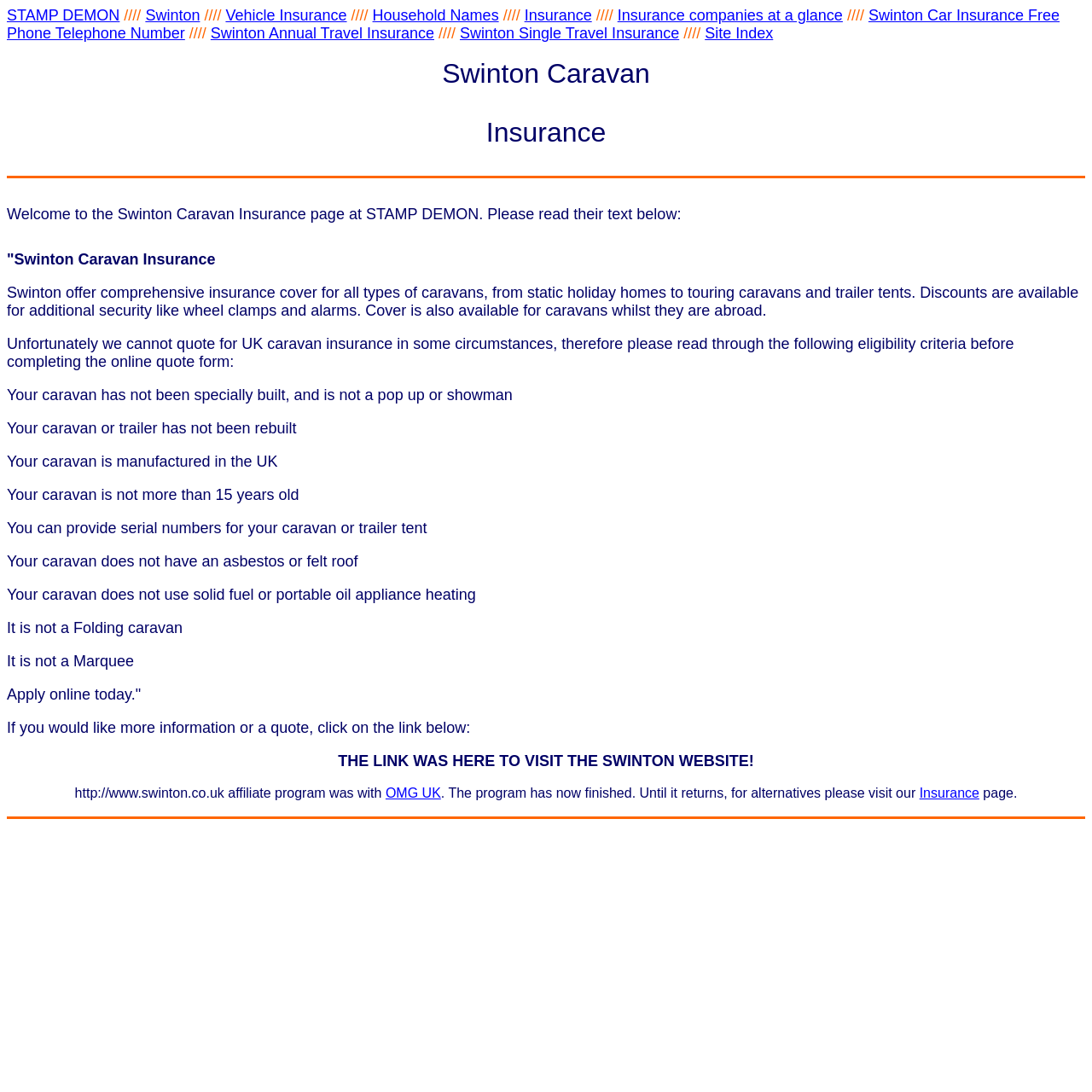Answer in one word or a short phrase: 
What is the purpose of the webpage?

To provide caravan insurance information